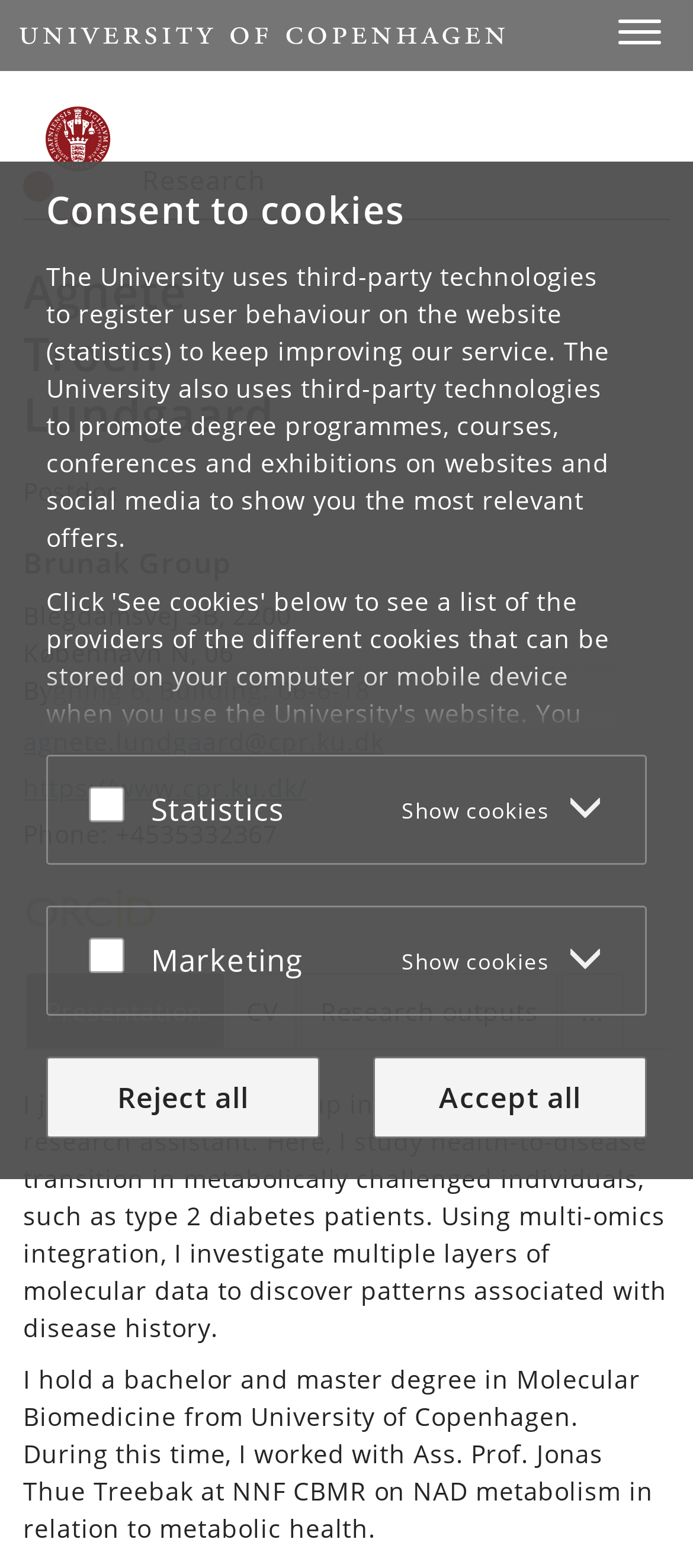Bounding box coordinates are to be given in the format (top-left x, top-left y, bottom-right x, bottom-right y). All values must be floating point numbers between 0 and 1. Provide the bounding box coordinate for the UI element described as: Toggle navigation

[0.872, 0.006, 0.974, 0.035]